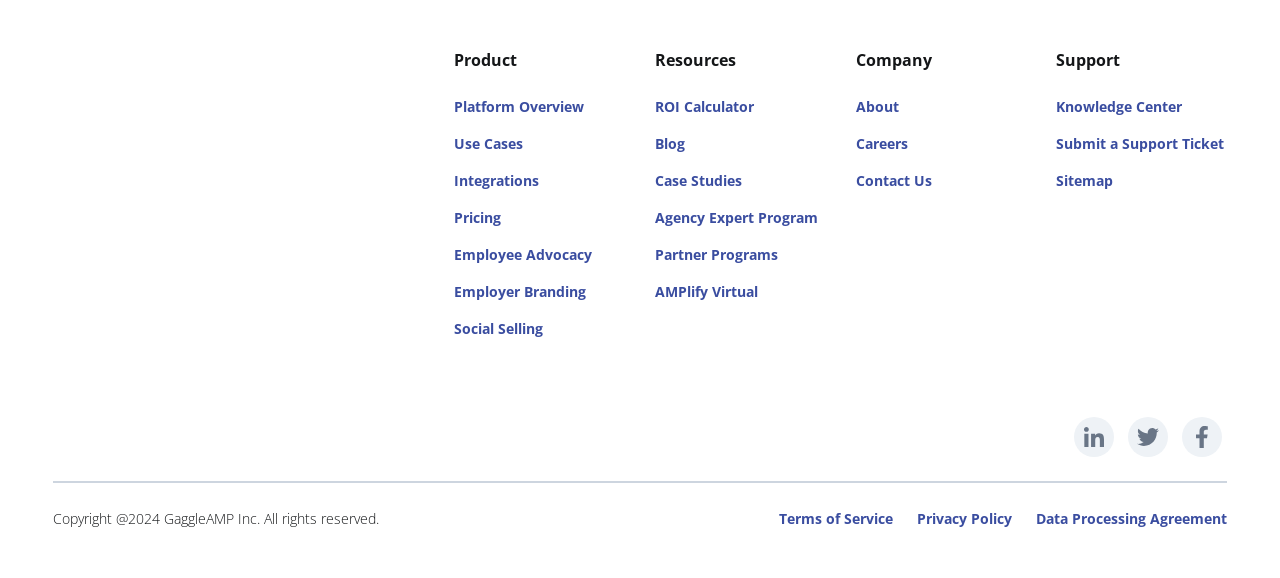Please give a short response to the question using one word or a phrase:
What is the logo of the website?

GaggleAMP